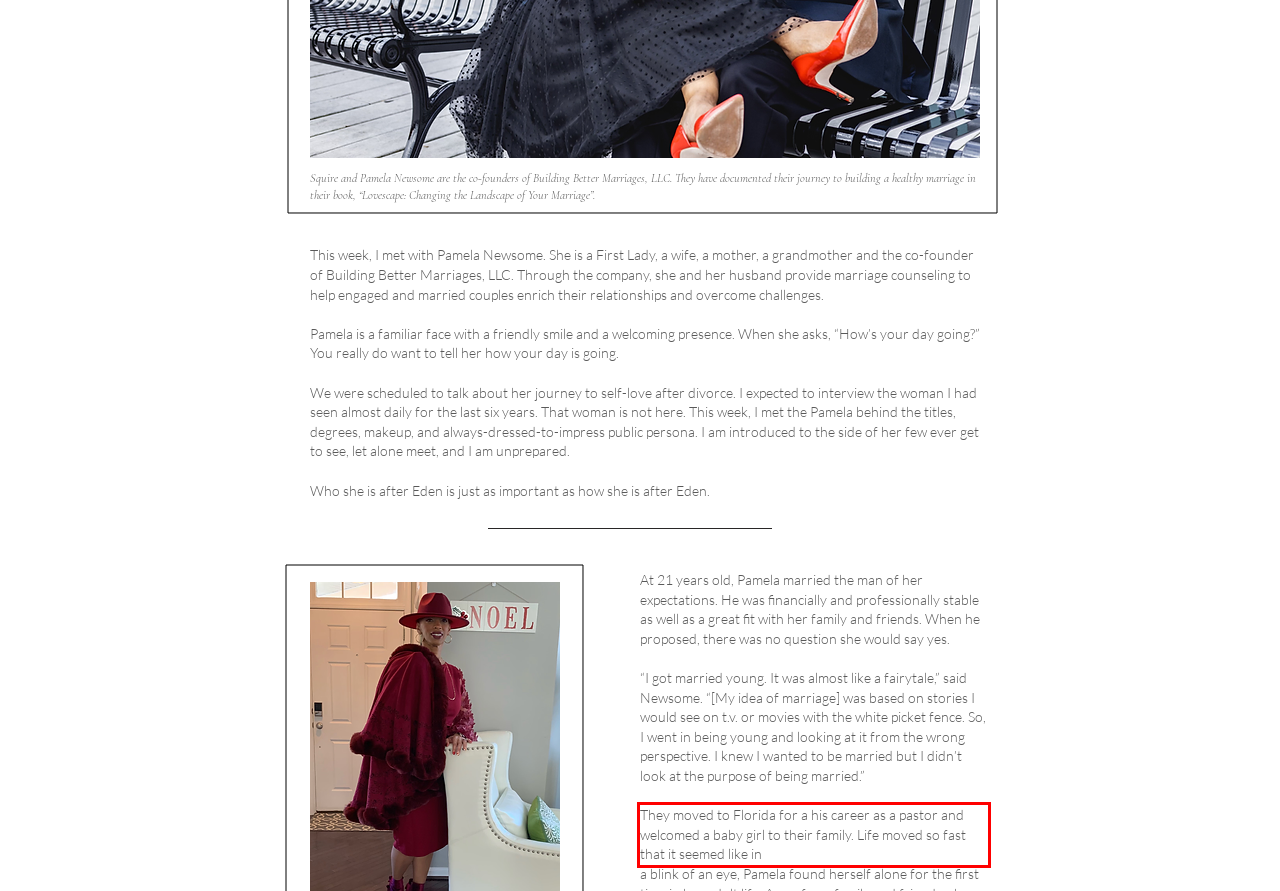Given a screenshot of a webpage containing a red rectangle bounding box, extract and provide the text content found within the red bounding box.

They moved to Florida for a his career as a pastor and welcomed a baby girl to their family. Life moved so fast that it seemed like in